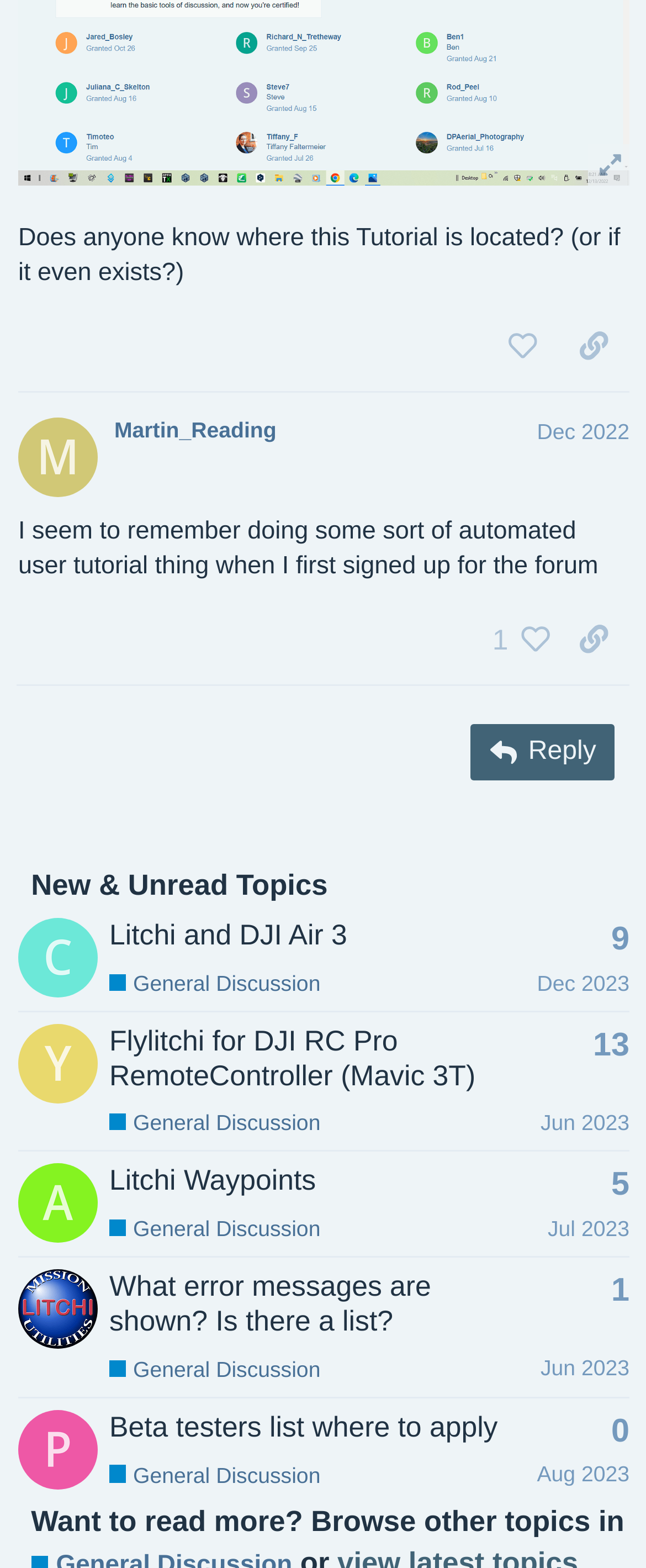Please analyze the image and give a detailed answer to the question:
What is the username of the person who started the topic 'Flylitchi for DJI RC Pro RemoteController (Mavic 3T)'?

The question asks about the username of the person who started the topic 'Flylitchi for DJI RC Pro RemoteController (Mavic 3T)'. By looking at the table row containing this topic, we can see that the username is Yordie.